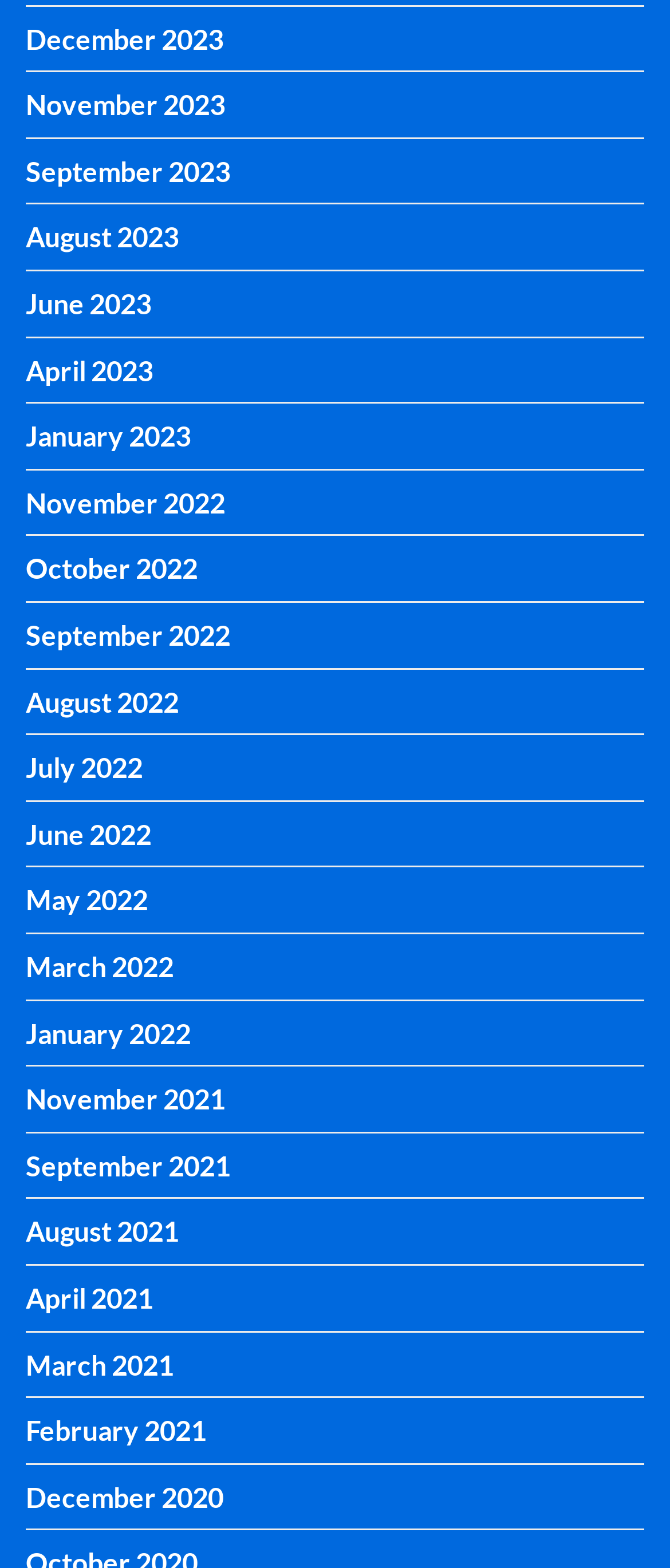How many months are listed from 2022?
Please respond to the question thoroughly and include all relevant details.

I counted the number of links that contain '2022' in their text, and found that there are 6 months listed from 2022: November, October, September, August, July, and January.